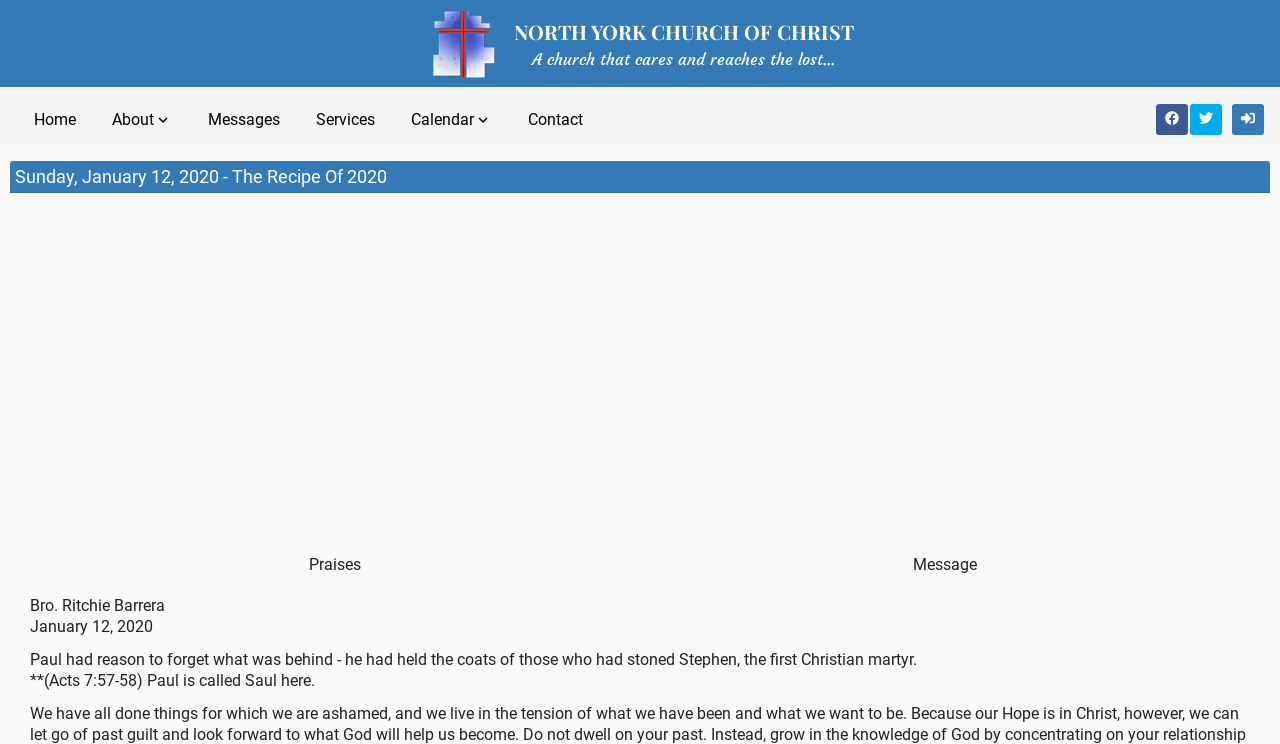Show the bounding box coordinates for the element that needs to be clicked to execute the following instruction: "Go to Home page". Provide the coordinates in the form of four float numbers between 0 and 1, i.e., [left, top, right, bottom].

[0.012, 0.131, 0.073, 0.189]